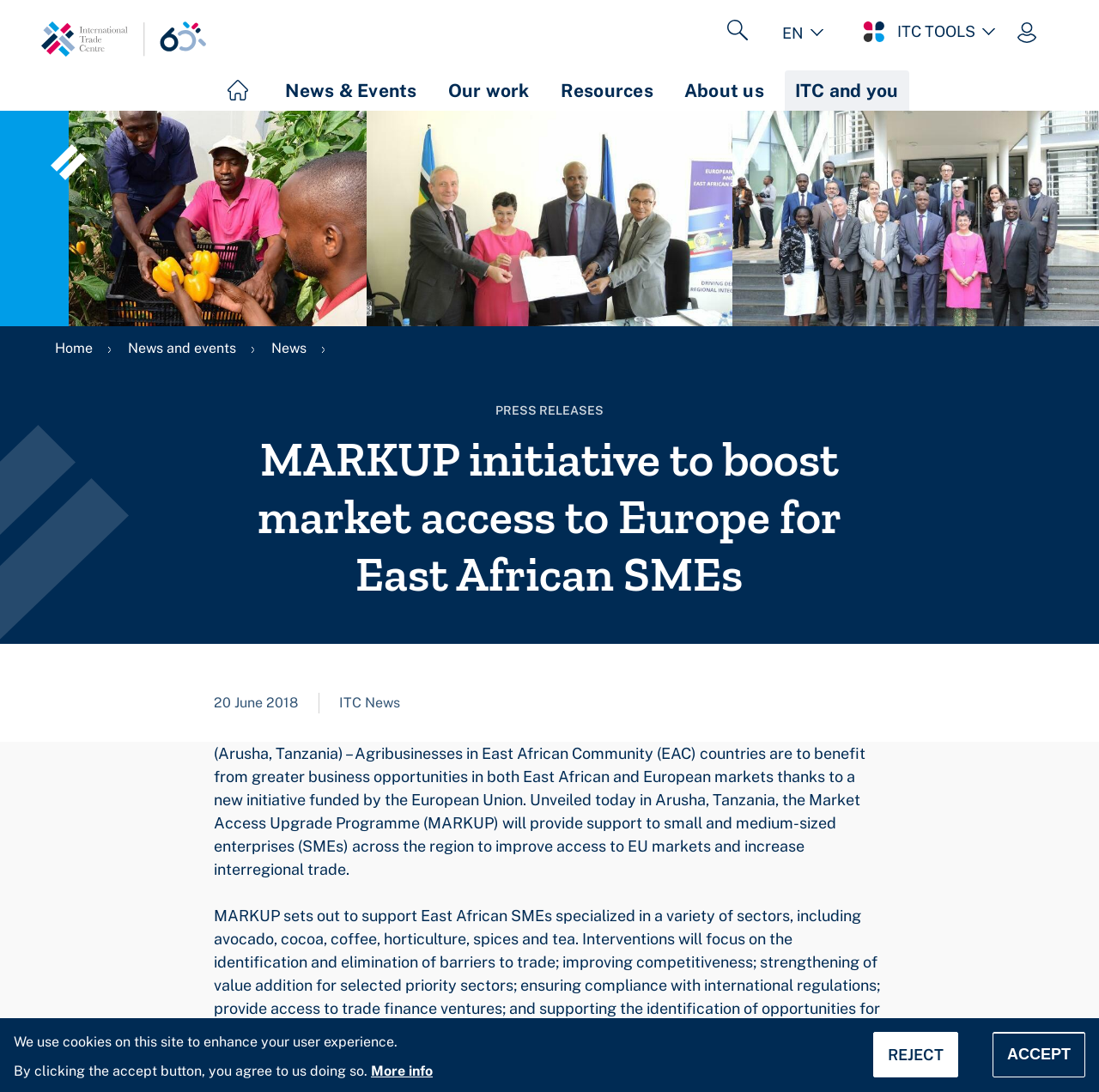Pinpoint the bounding box coordinates of the element to be clicked to execute the instruction: "Login to the system".

[0.905, 0.007, 0.962, 0.051]